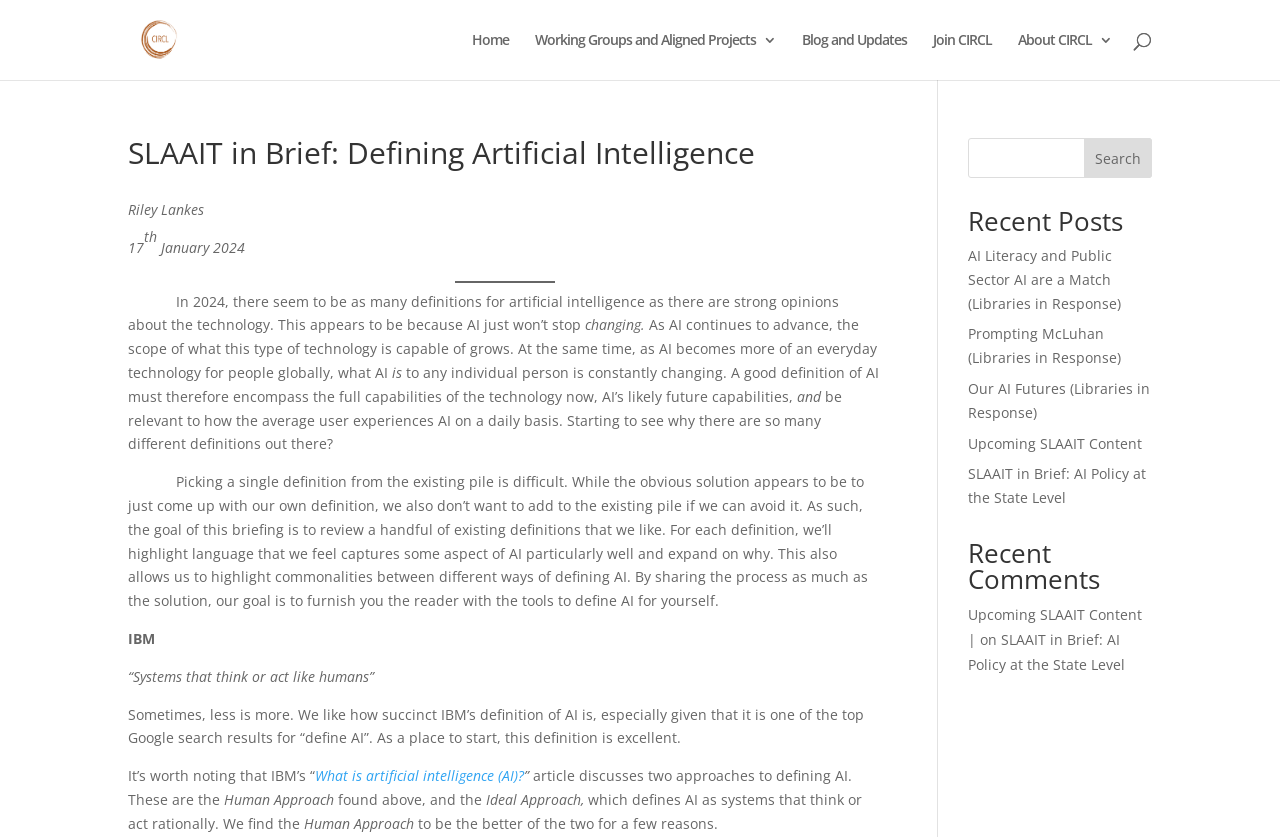Answer the following inquiry with a single word or phrase:
What is the author of the article?

Riley Lankes